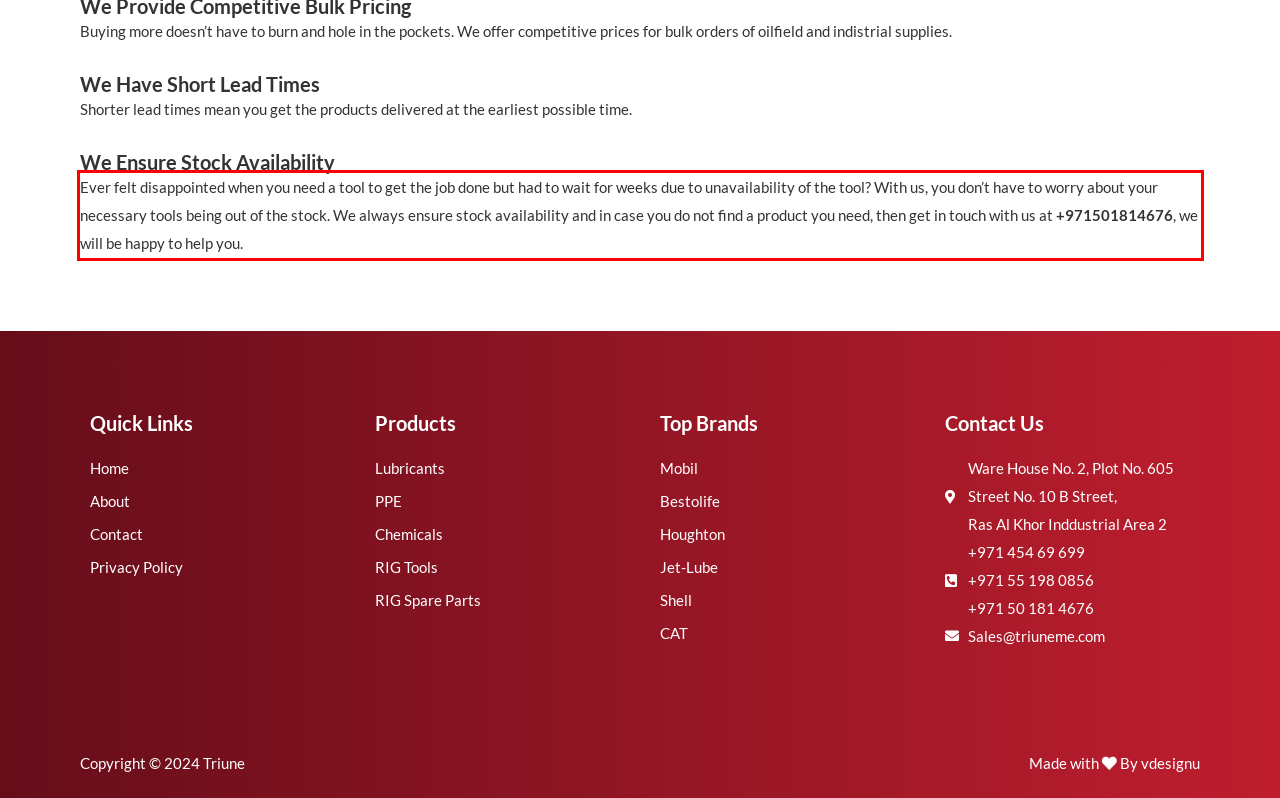Analyze the red bounding box in the provided webpage screenshot and generate the text content contained within.

Ever felt disappointed when you need a tool to get the job done but had to wait for weeks due to unavailability of the tool? With us, you don’t have to worry about your necessary tools being out of the stock. We always ensure stock availability and in case you do not find a product you need, then get in touch with us at +971501814676, we will be happy to help you.